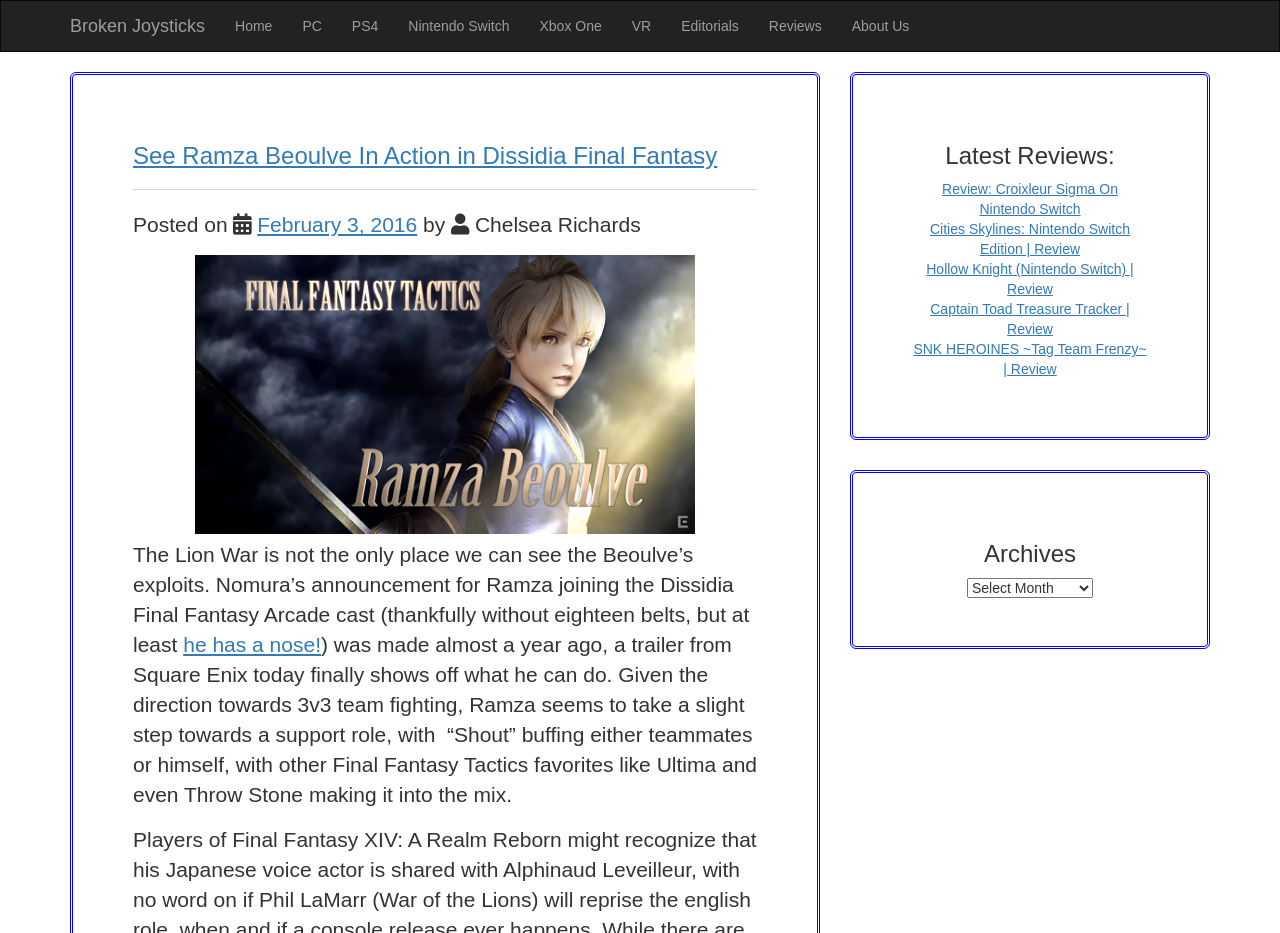What is the date of the post?
Provide a concise answer using a single word or phrase based on the image.

February 3, 2016